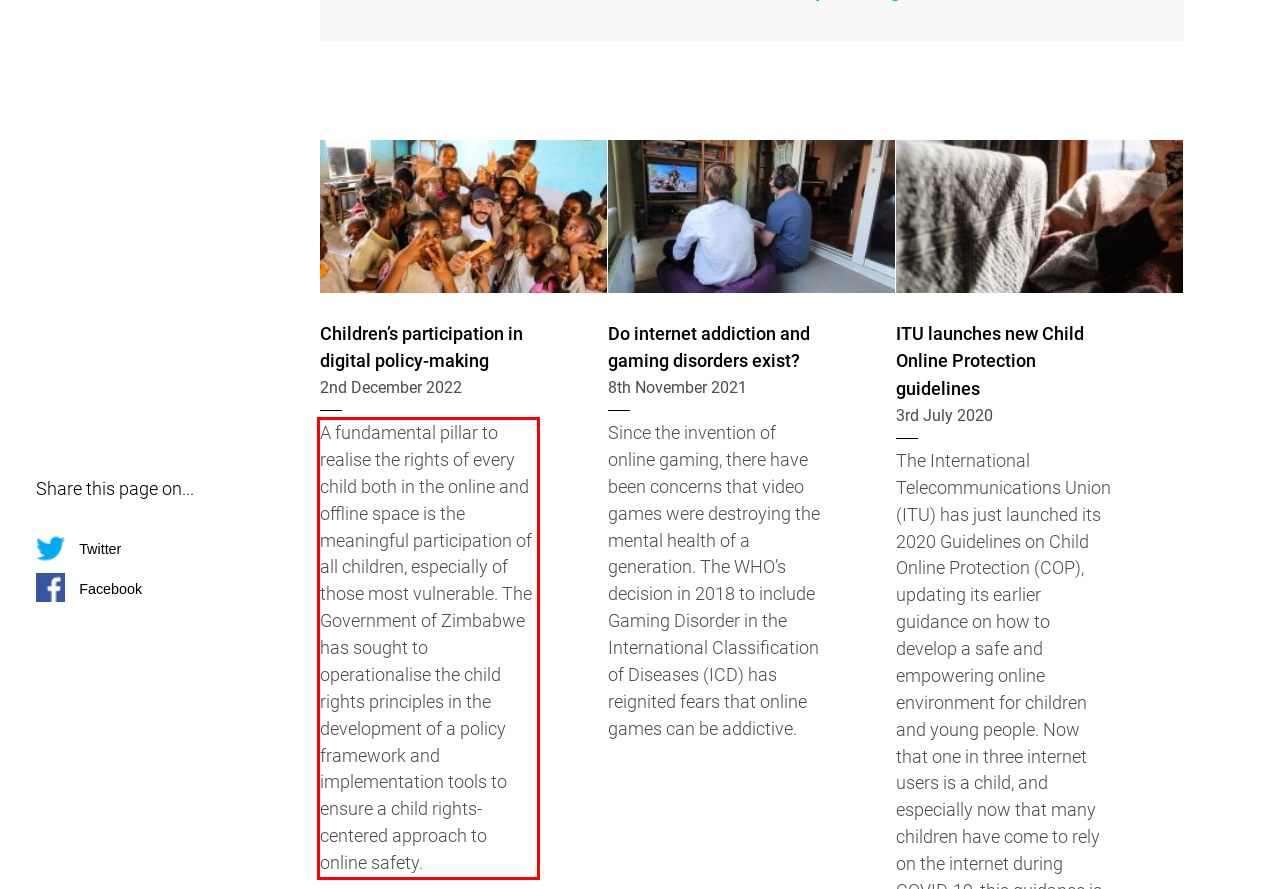You are provided with a screenshot of a webpage featuring a red rectangle bounding box. Extract the text content within this red bounding box using OCR.

A fundamental pillar to realise the rights of every child both in the online and offline space is the meaningful participation of all children, especially of those most vulnerable. The Government of Zimbabwe has sought to operationalise the child rights principles in the development of a policy framework and implementation tools to ensure a child rights-centered approach to online safety.